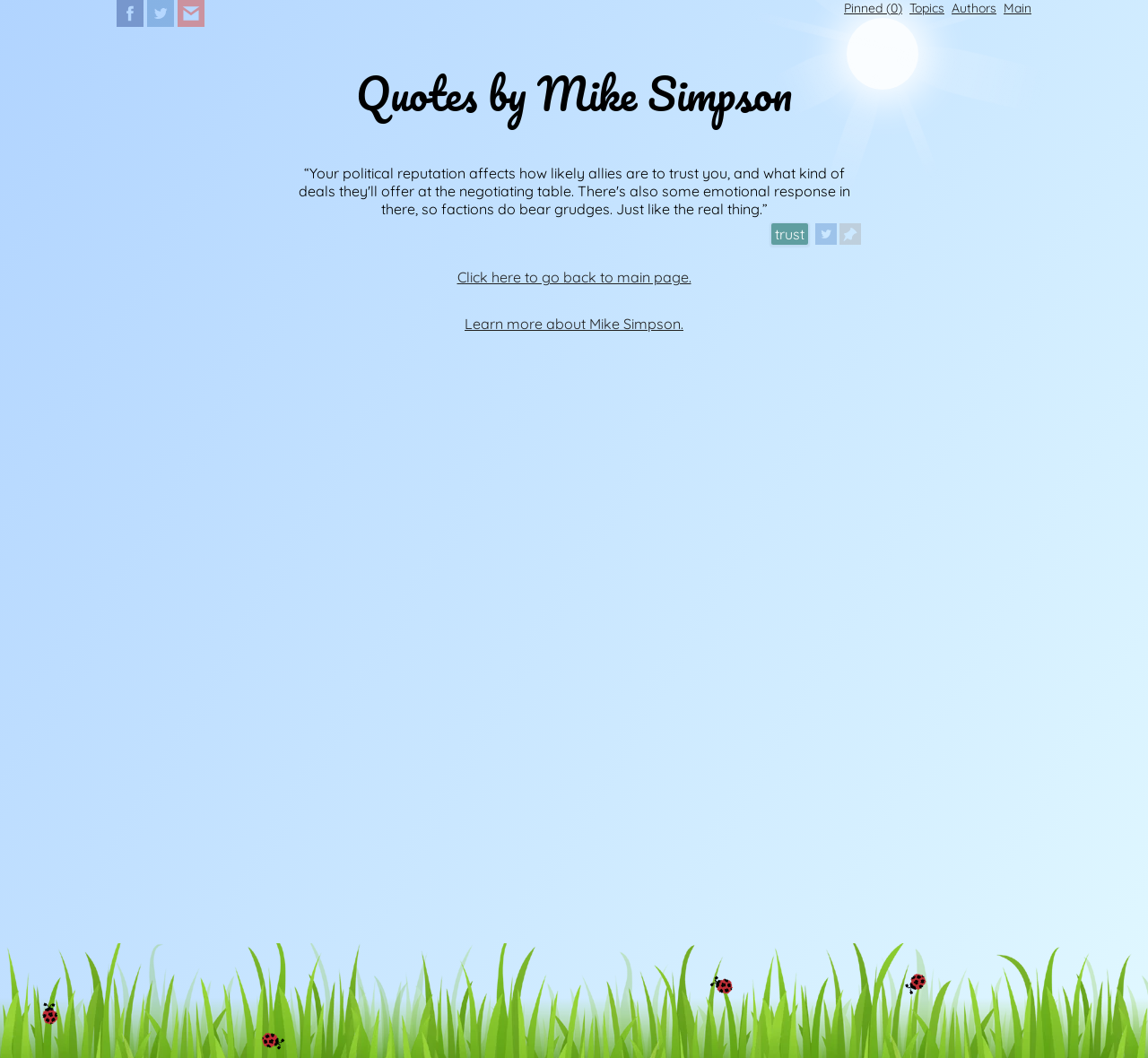Identify the bounding box coordinates of the clickable region required to complete the instruction: "Share on Facebook". The coordinates should be given as four float numbers within the range of 0 and 1, i.e., [left, top, right, bottom].

[0.102, 0.014, 0.125, 0.029]